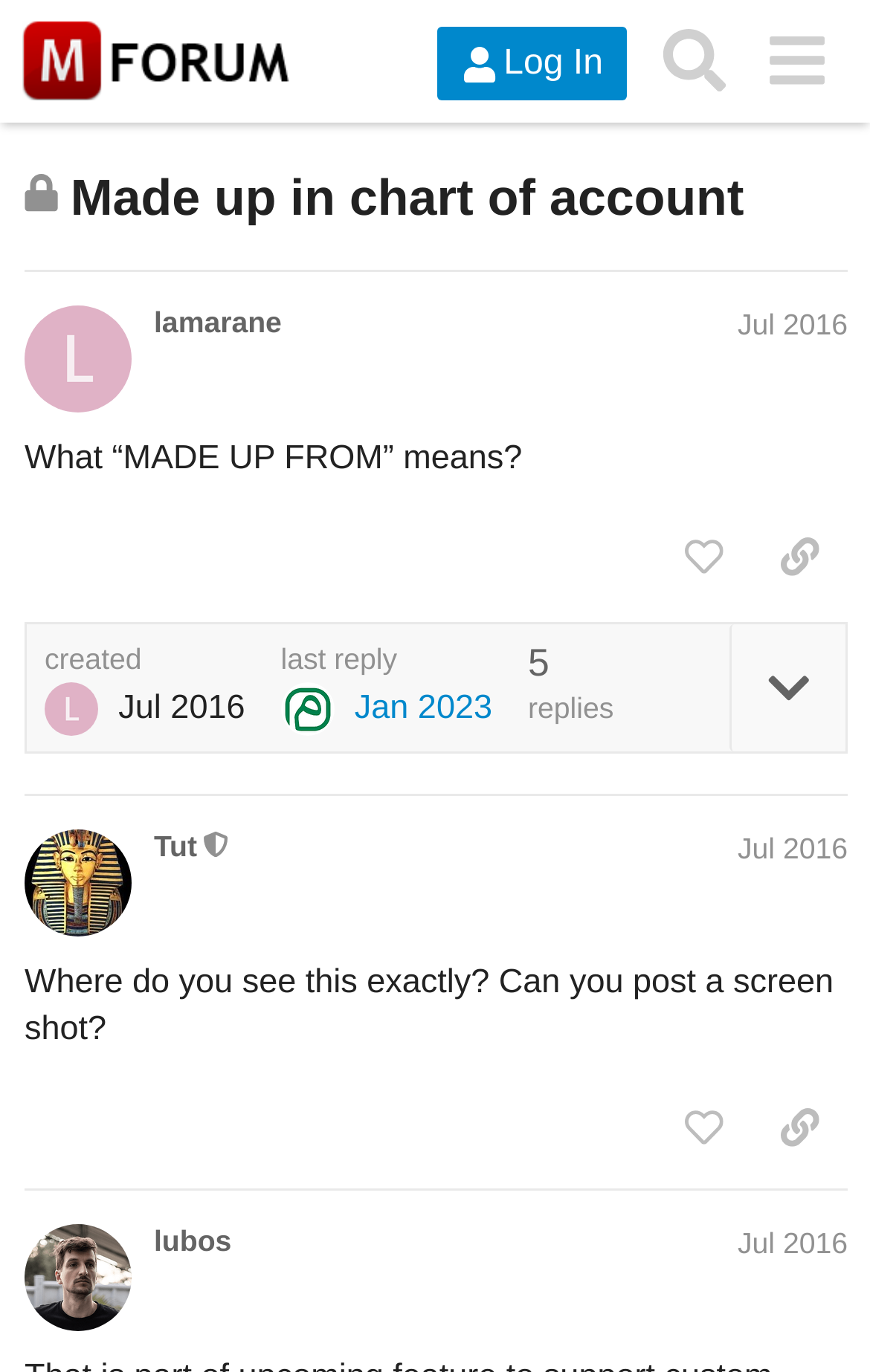Locate the UI element described as follows: "​". Return the bounding box coordinates as four float numbers between 0 and 1 in the order [left, top, right, bottom].

[0.741, 0.008, 0.857, 0.082]